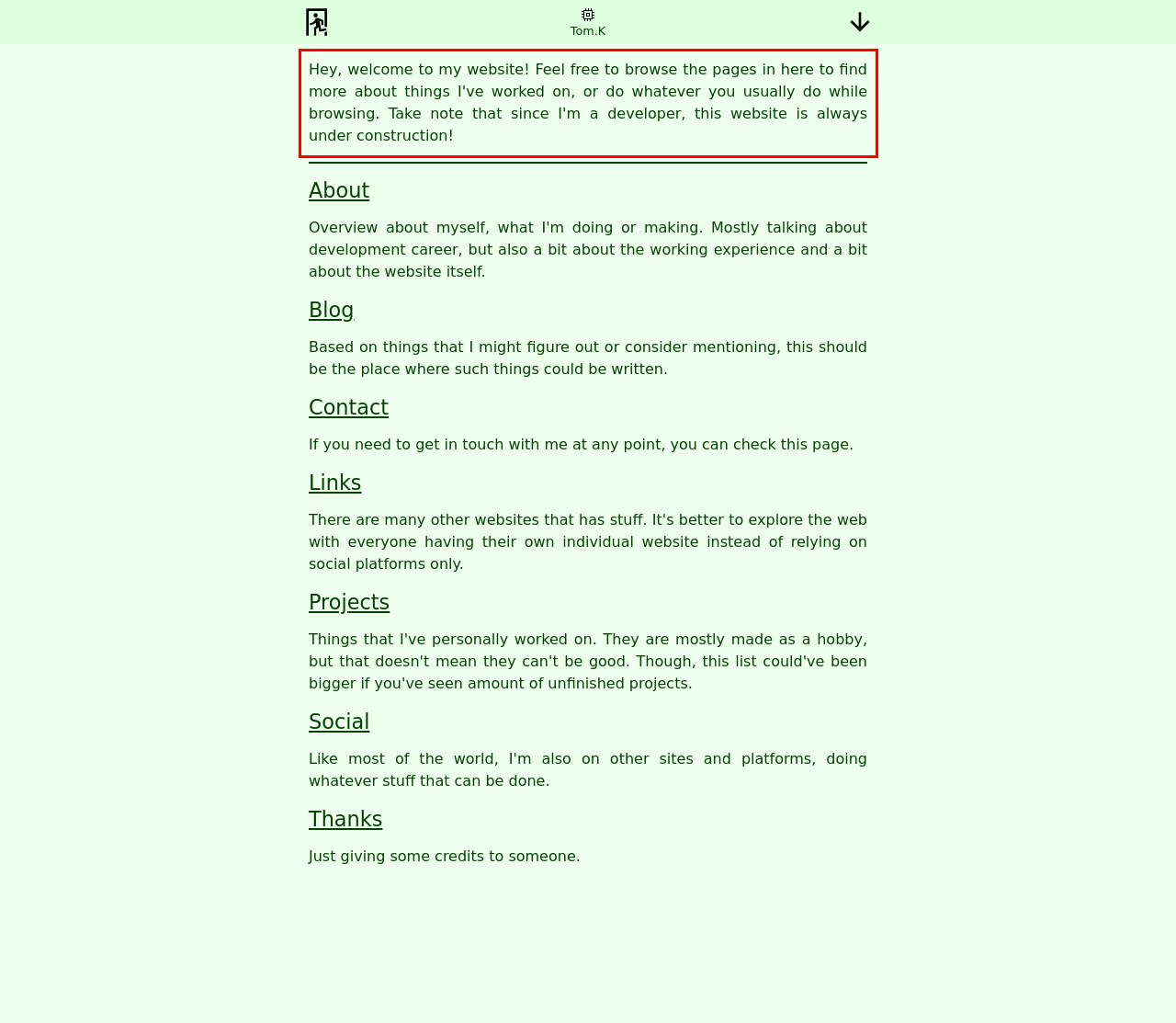With the provided screenshot of a webpage, locate the red bounding box and perform OCR to extract the text content inside it.

Hey, welcome to my website! Feel free to browse the pages in here to find more about things I've worked on, or do whatever you usually do while browsing. Take note that since I'm a developer, this website is always under construction!